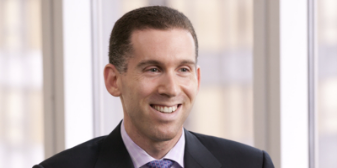Describe the image thoroughly, including all noticeable details.

The image features David A. Hammerman, a professional presumably associated with Latham & Watkins, showcasing a warm smile while seated in a well-lit environment with large windows behind him. He is dressed in a formal suit, highlighting a polished and approachable demeanor. This portrait likely serves to represent his professional persona on the firm's team page, where his capabilities in addressing complex legal and financial challenges are emphasized. Accompanying this image, viewers can find his contact details, including his email address and phone number, indicating his availability for professional inquiries.